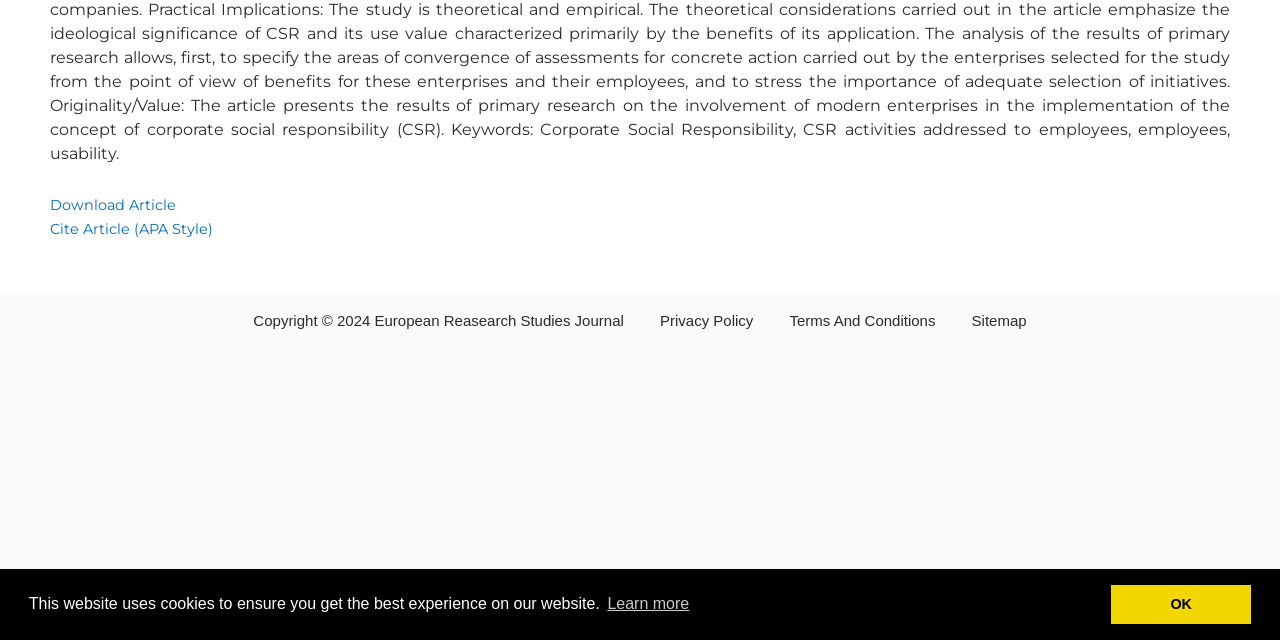Using floating point numbers between 0 and 1, provide the bounding box coordinates in the format (top-left x, top-left y, bottom-right x, bottom-right y). Locate the UI element described here: OK

[0.868, 0.913, 0.978, 0.975]